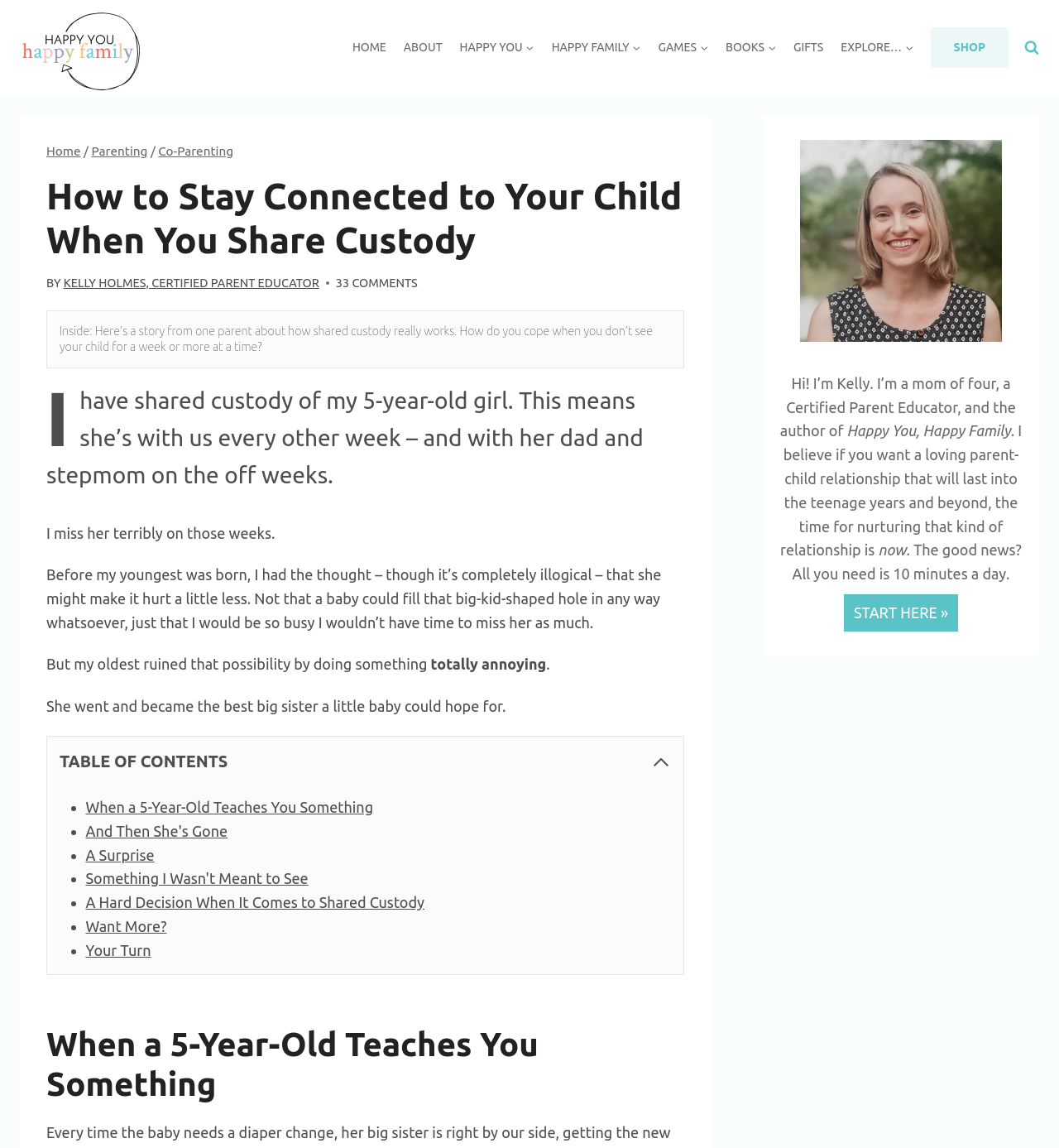Find the bounding box coordinates of the clickable region needed to perform the following instruction: "Click on the 'SHOP' link". The coordinates should be provided as four float numbers between 0 and 1, i.e., [left, top, right, bottom].

[0.879, 0.024, 0.952, 0.059]